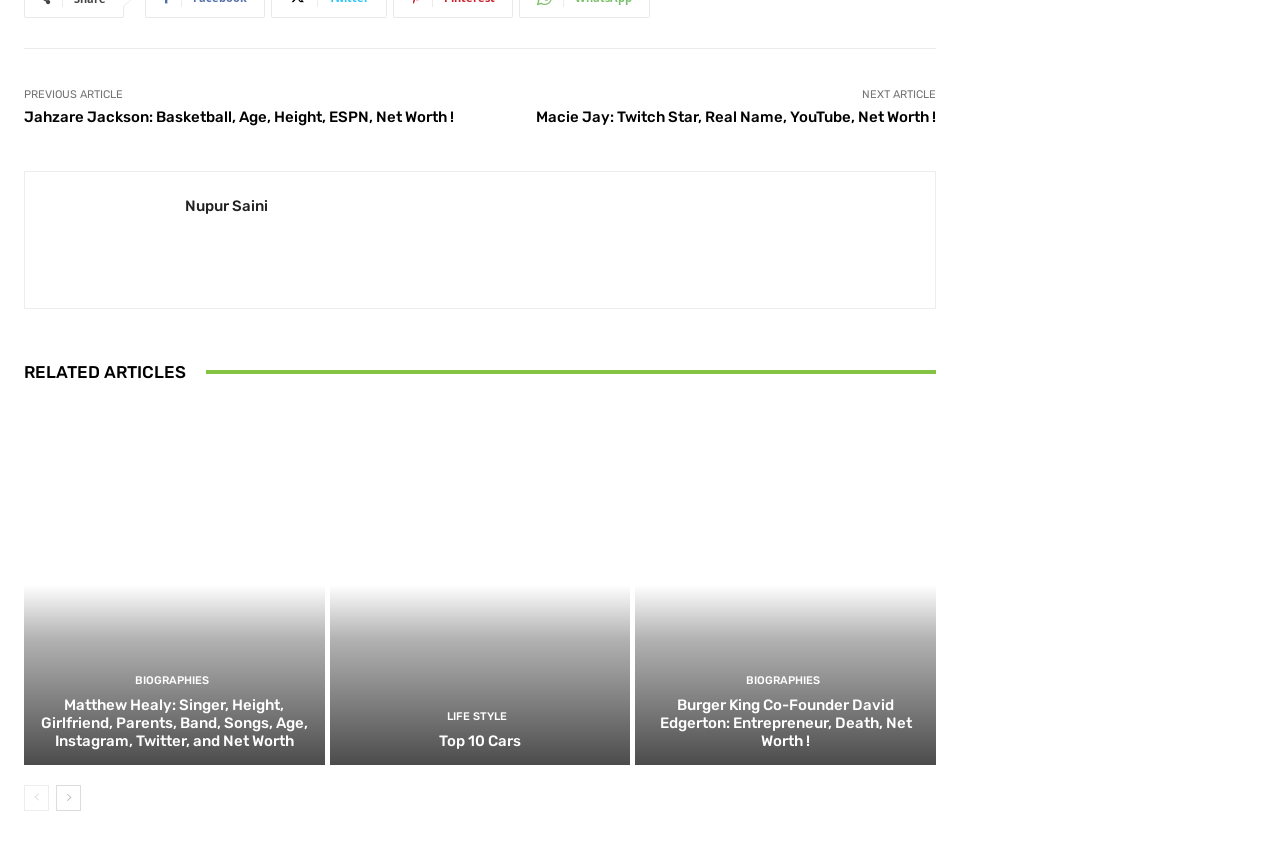Determine the bounding box coordinates for the clickable element to execute this instruction: "Go to the home page". Provide the coordinates as four float numbers between 0 and 1, i.e., [left, top, right, bottom].

None